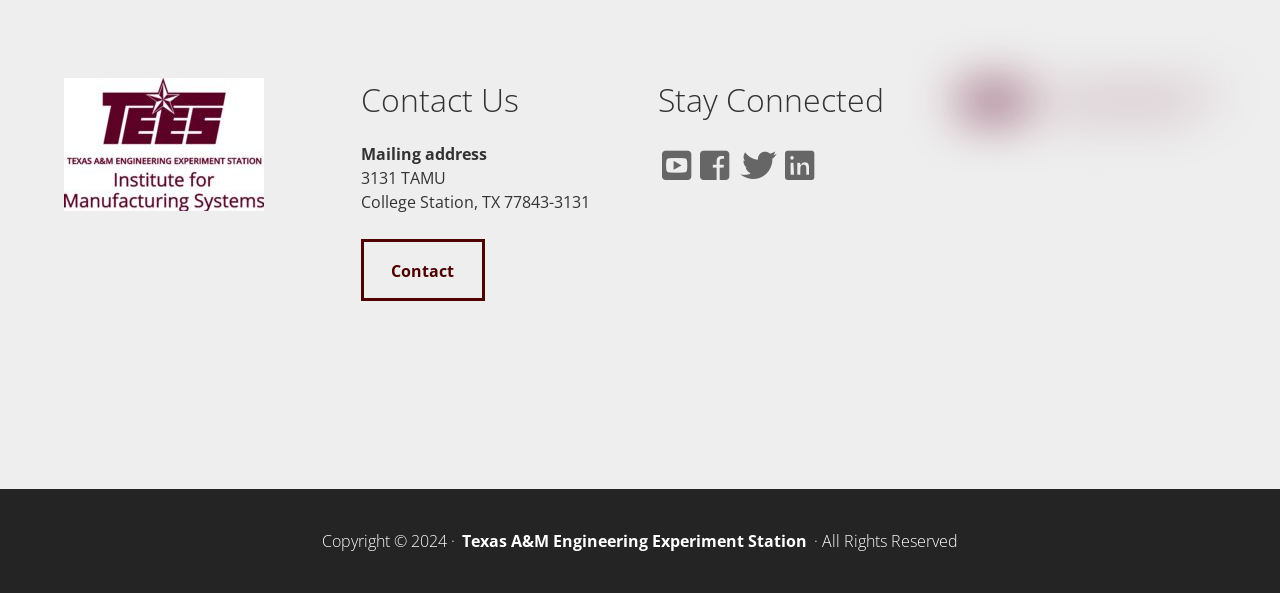What is the mailing address of the Institute for Manufacturing Systems?
Answer the question with as much detail as possible.

By examining the 'Contact Us' section, we can find the mailing address of the Institute for Manufacturing Systems, which is '3131 TAMU, College Station, TX 77843-3131'.